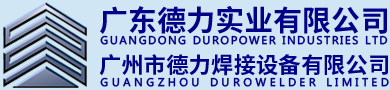Provide a comprehensive description of the image.

This image features the logo of Guangdong Duropower Industries Ltd. and Guangzhou Durowelder Limited, showcasing a modern design that reflects the company's focus on welding and industrial equipment. The logo prominently displays the names of both entities in both Chinese and English, emphasizing their brand identity. Accompanied by a stylized graphic that may represent their industrial focus, this visual serves as a vital element of their corporate identity, professional presentation, and online presence, aiming to communicate quality and expertise in the welding and repair industry.